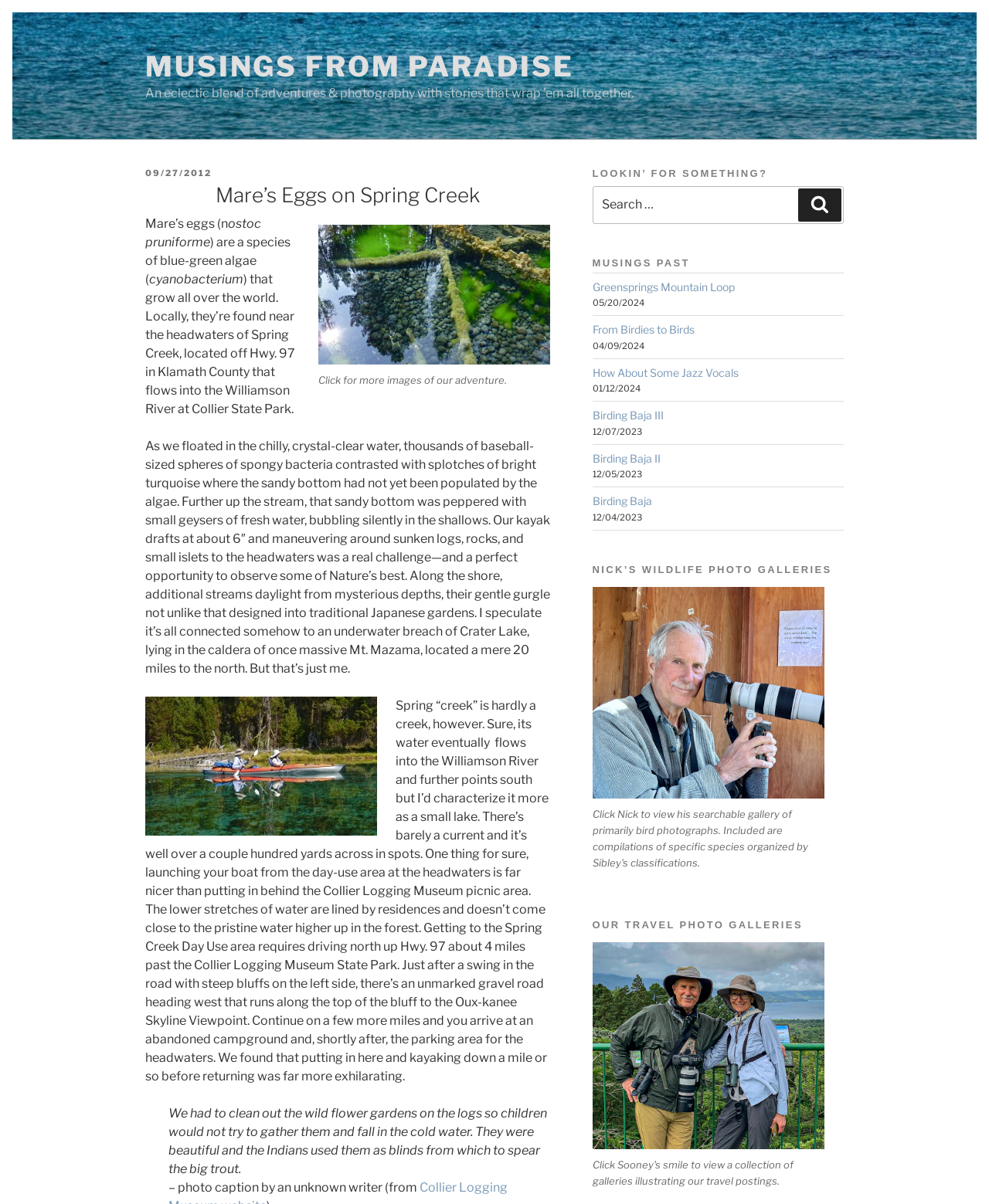Highlight the bounding box coordinates of the element that should be clicked to carry out the following instruction: "Click the 'MUSINGS FROM PARADISE' link". The coordinates must be given as four float numbers ranging from 0 to 1, i.e., [left, top, right, bottom].

[0.147, 0.041, 0.58, 0.069]